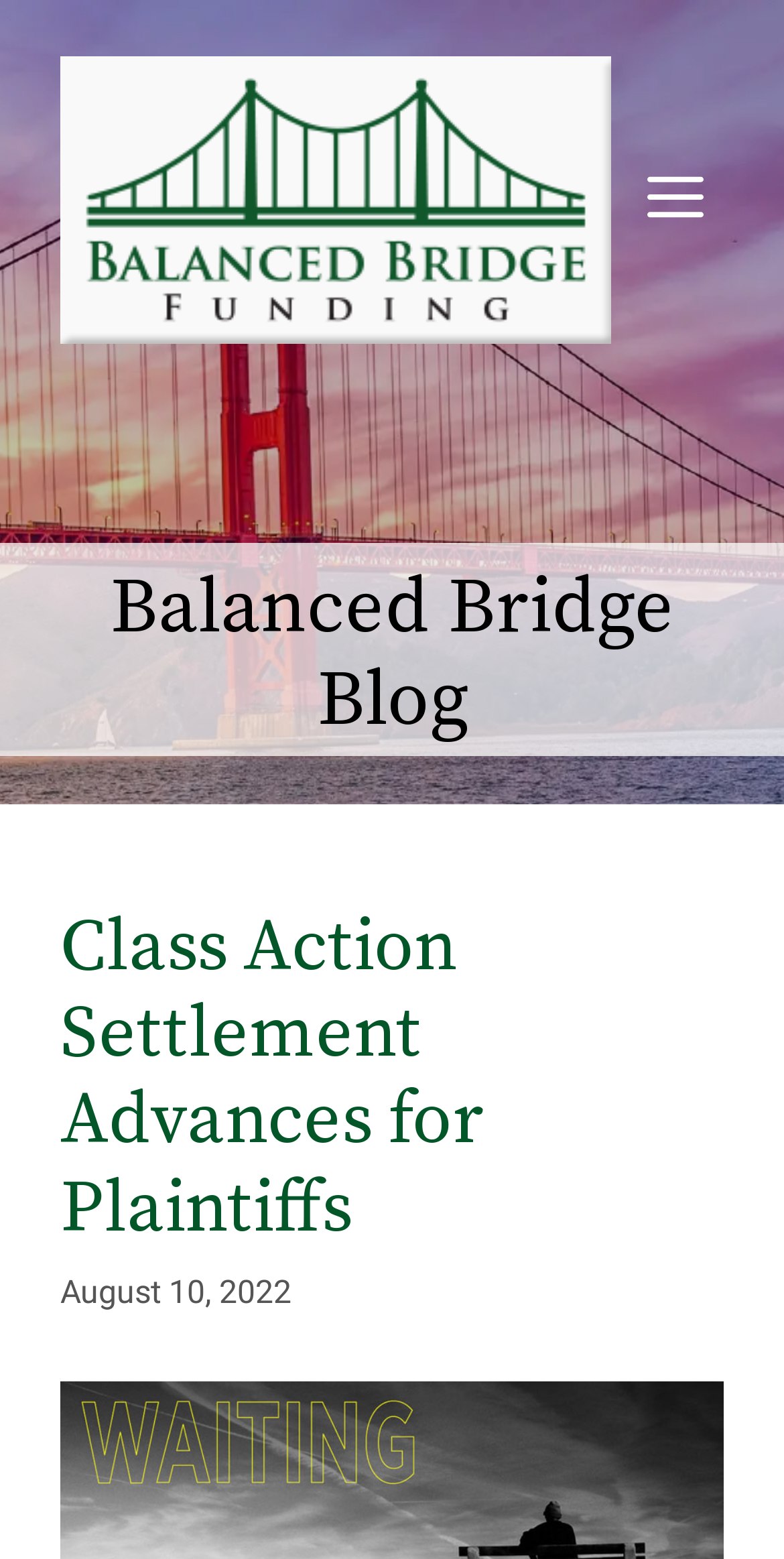Please analyze the image and provide a thorough answer to the question:
What is the name of the company?

The company name can be found in the banner section at the top of the webpage, where it says 'Balanced Bridge Funding' with an accompanying image.